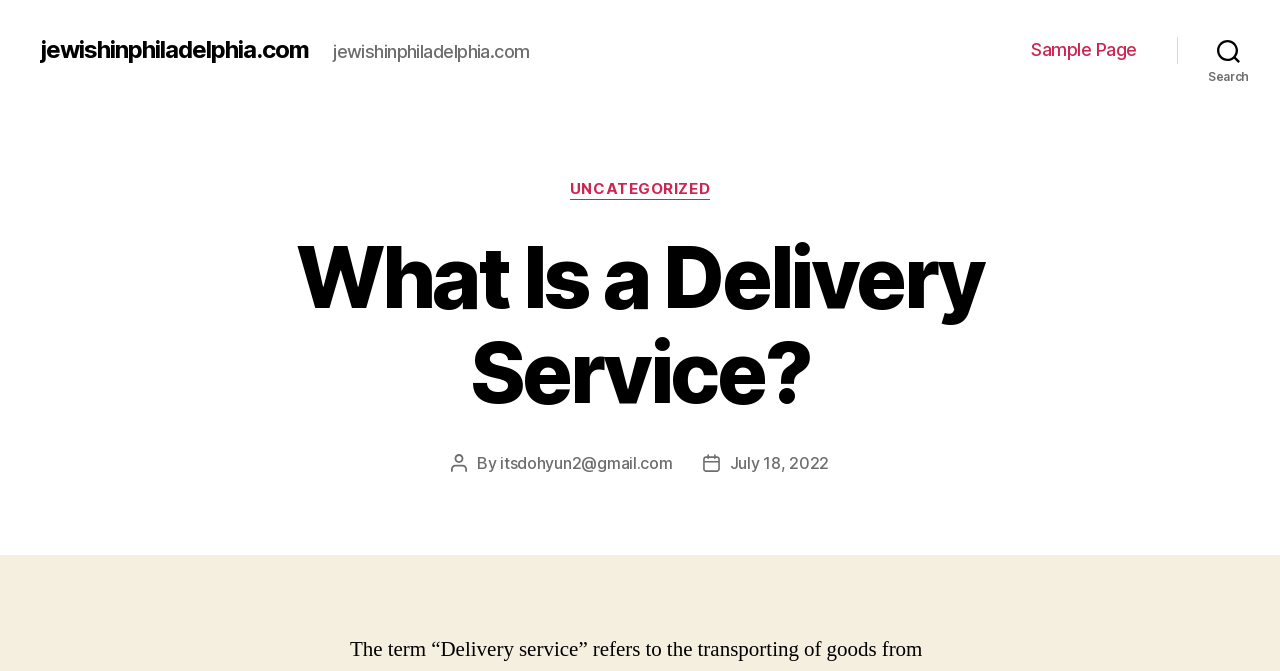Generate a comprehensive caption for the webpage you are viewing.

The webpage is about the concept of a delivery service, which refers to the transporting of goods from one location to another. At the top left corner, there is a link to the website "jewishinphiladelphia.com". To the right of this link, there is a horizontal navigation menu with a single item, "Sample Page". 

On the top right corner, there is a search button. Below the search button, there is a header section that spans the entire width of the page. Within this section, there are several elements. On the left side, there is a heading that reads "What Is a Delivery Service?". Below this heading, there is a category section with a label "Categories" and a link to "UNCATEGORIZED". 

On the right side of the header section, there is information about the post author and date. The author's email address is provided as a link, and the post date is July 18, 2022. There are no images on the page.